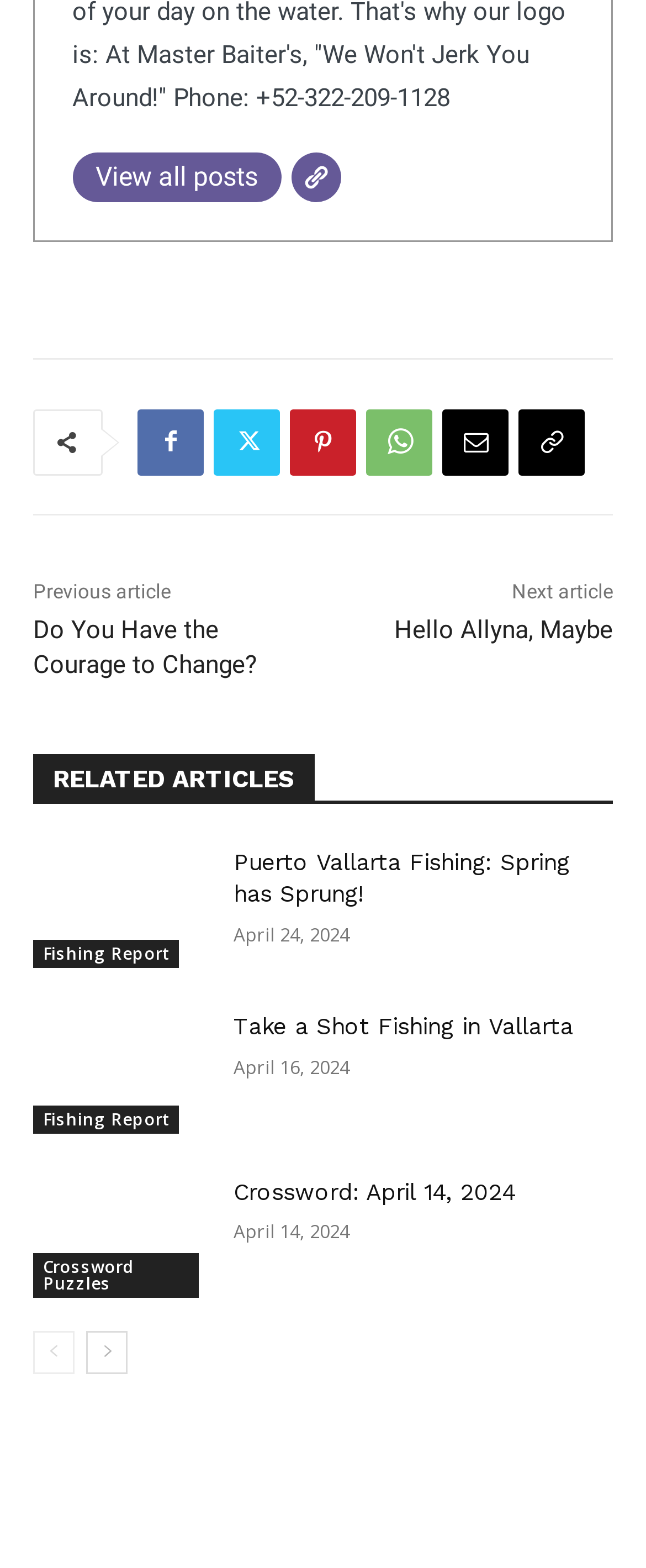Please identify the bounding box coordinates of the area that needs to be clicked to fulfill the following instruction: "Go to the next page."

[0.133, 0.849, 0.197, 0.876]